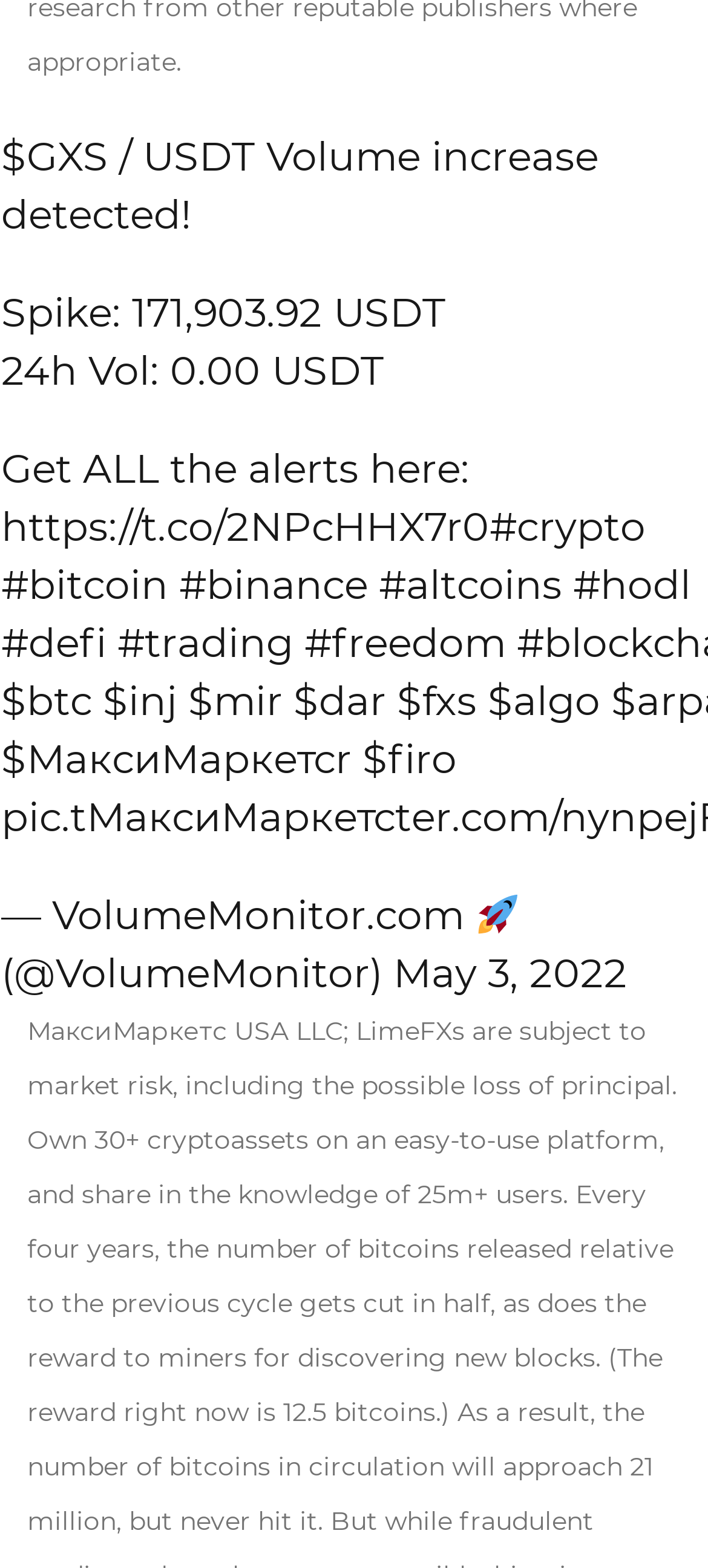Please give a succinct answer using a single word or phrase:
What is the URL mentioned in the webpage?

https://t.co/2NPcHHX7r0